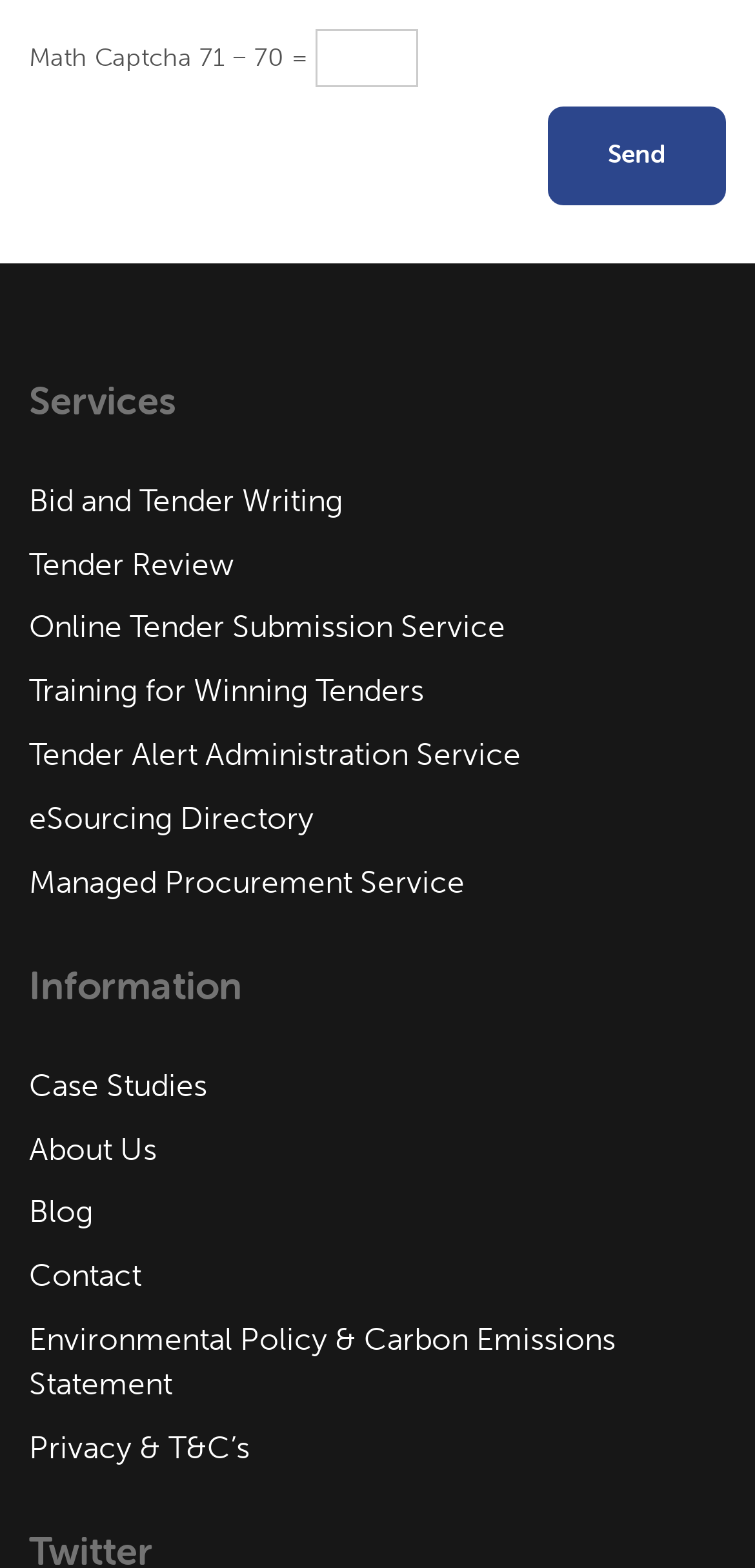What is the purpose of the textbox?
Please look at the screenshot and answer in one word or a short phrase.

Enter answer to math problem